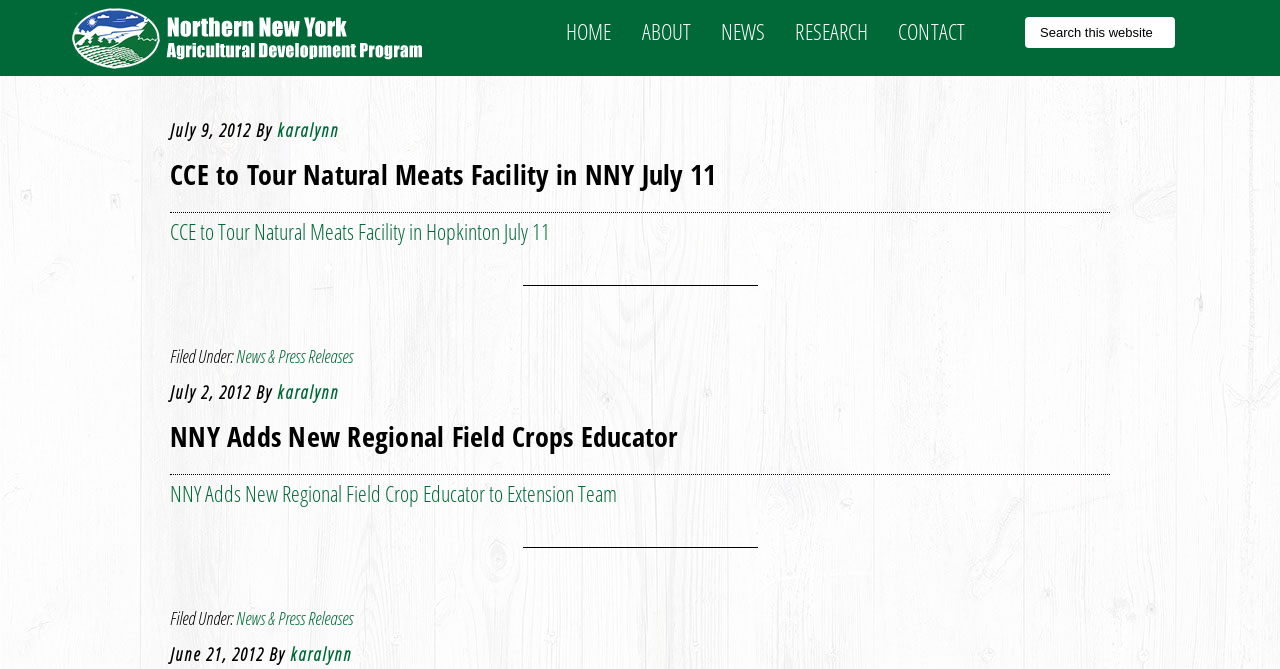How many links are in the main navigation?
Use the screenshot to answer the question with a single word or phrase.

5